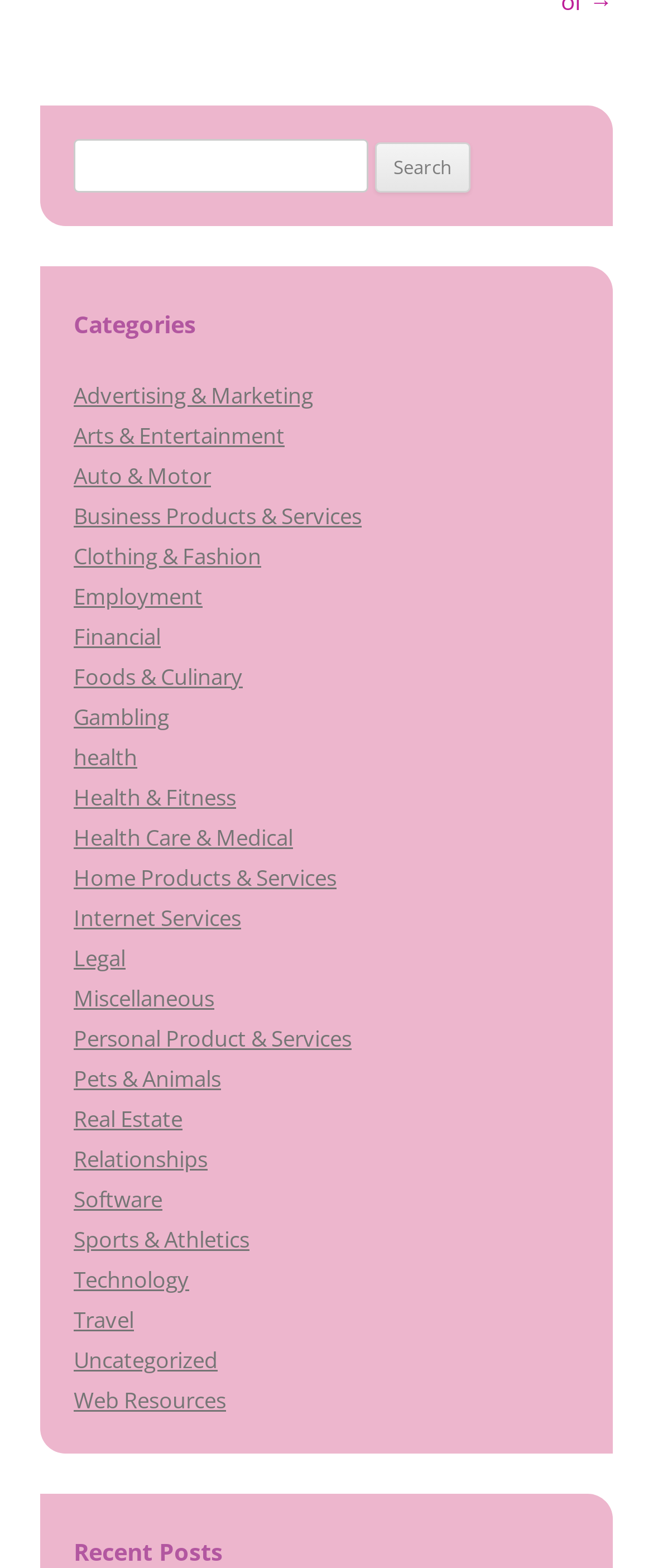Can users search for specific terms?
Using the image as a reference, answer the question with a short word or phrase.

Yes